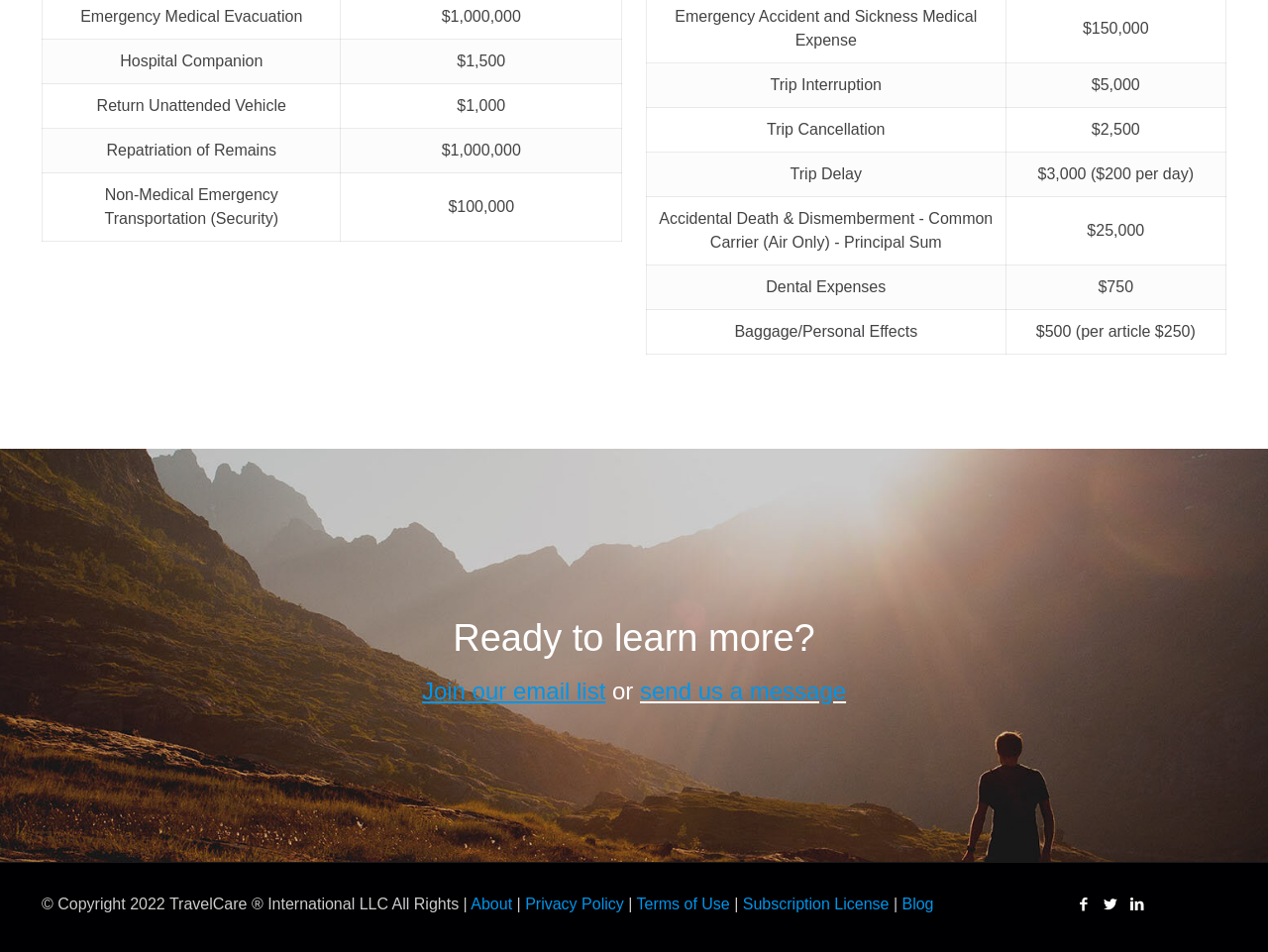What is the benefit of Hospital Companion?
Provide a well-explained and detailed answer to the question.

According to the table on the webpage, Hospital Companion has a benefit of $1,500.